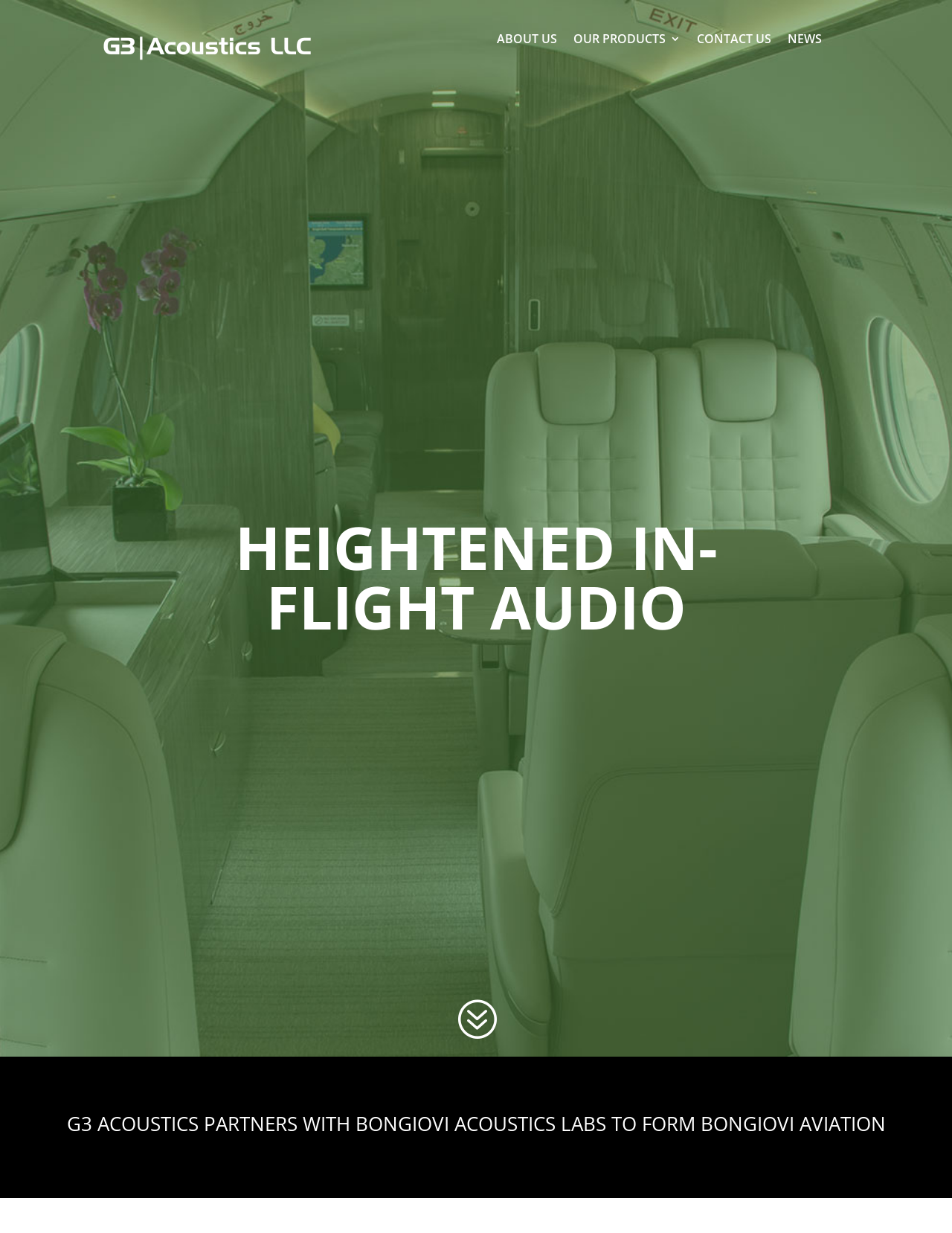Please determine the main heading text of this webpage.

HEIGHTENED IN-FLIGHT AUDIO